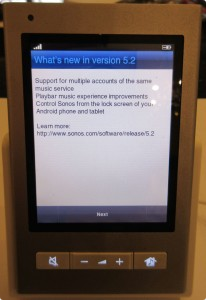What is one of the key features of the update?
Using the image as a reference, answer the question in detail.

The screen displays a list of key features, including 'Support for multiple accounts of the same music service', which is one of the main updates in version 5.2.